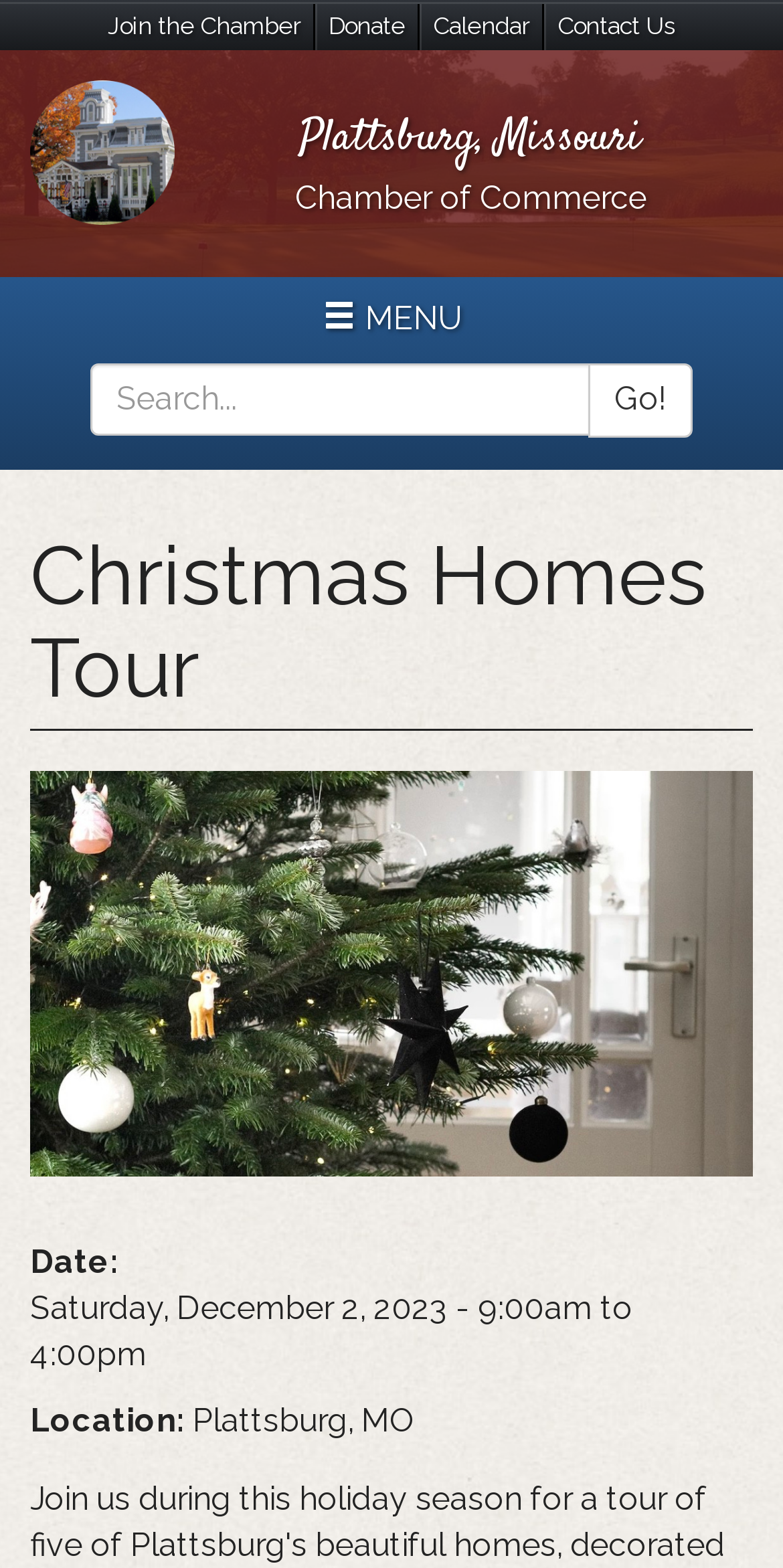What is the purpose of the 'Search' textbox?
Please give a detailed and elaborate explanation in response to the question.

I inferred the purpose of the 'Search' textbox by its label and the presence of a 'Go!' button next to it. The textbox is likely used to search for specific information related to the Christmas Homes Tour.